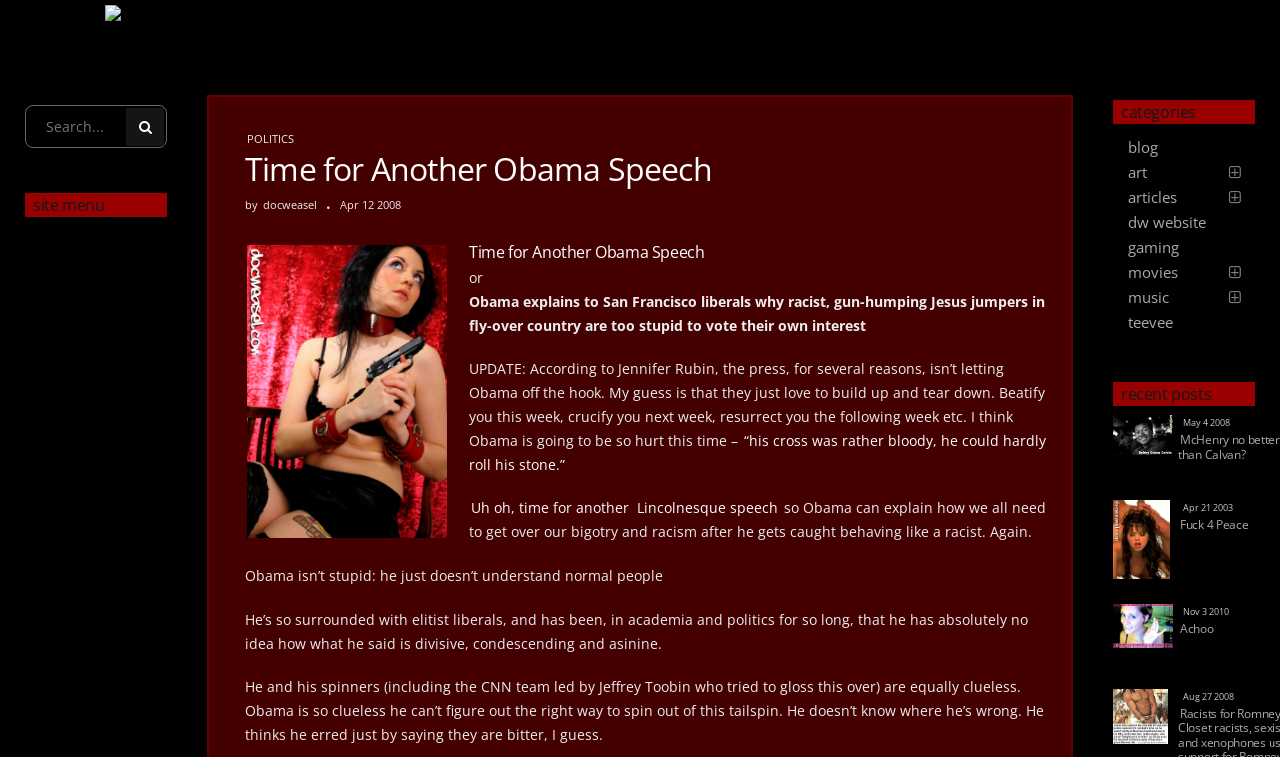Answer with a single word or phrase: 
What is the date of the main article?

Apr 12 2008